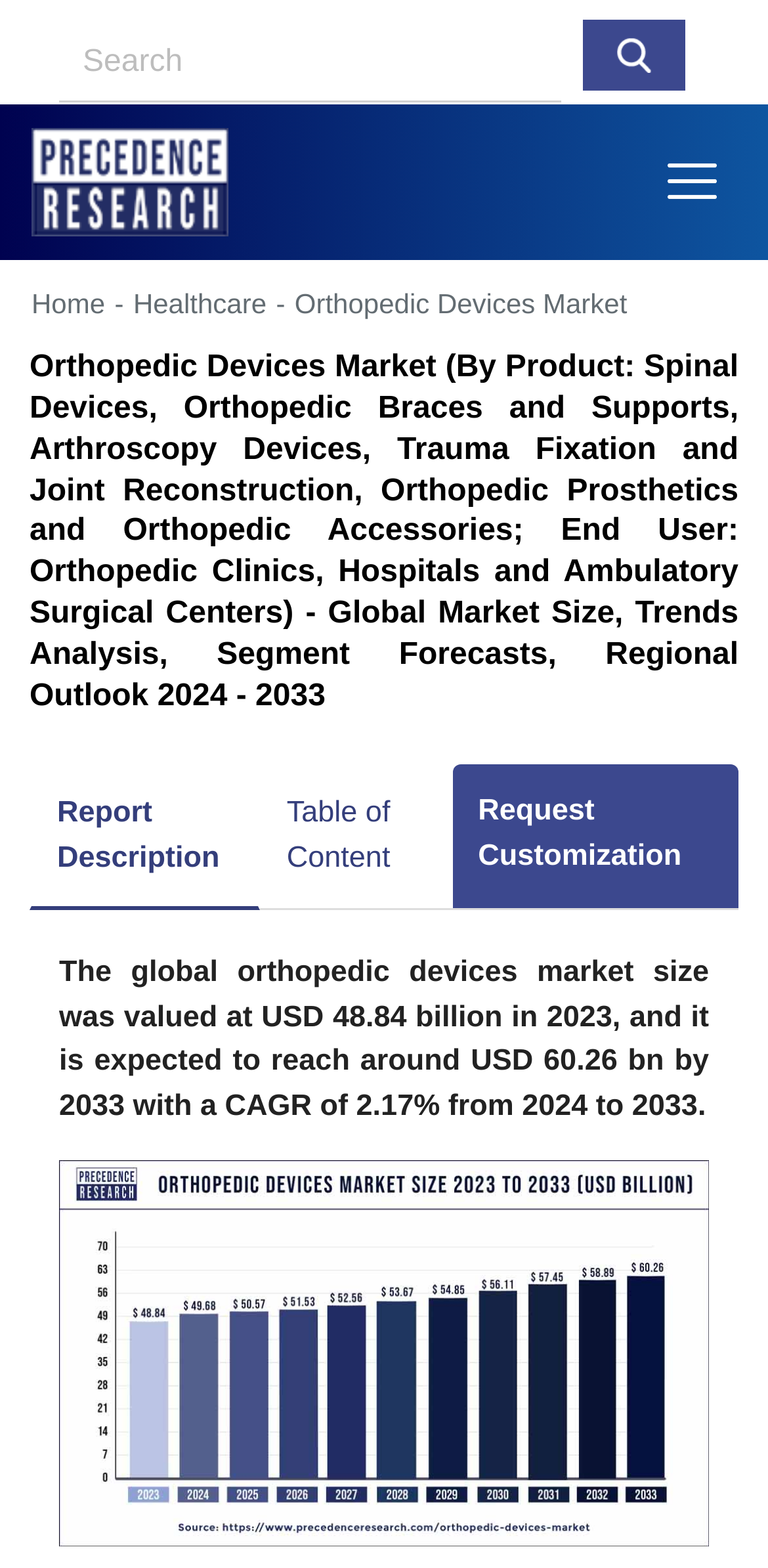Please predict the bounding box coordinates (top-left x, top-left y, bottom-right x, bottom-right y) for the UI element in the screenshot that fits the description: Healthcare

[0.173, 0.184, 0.347, 0.204]